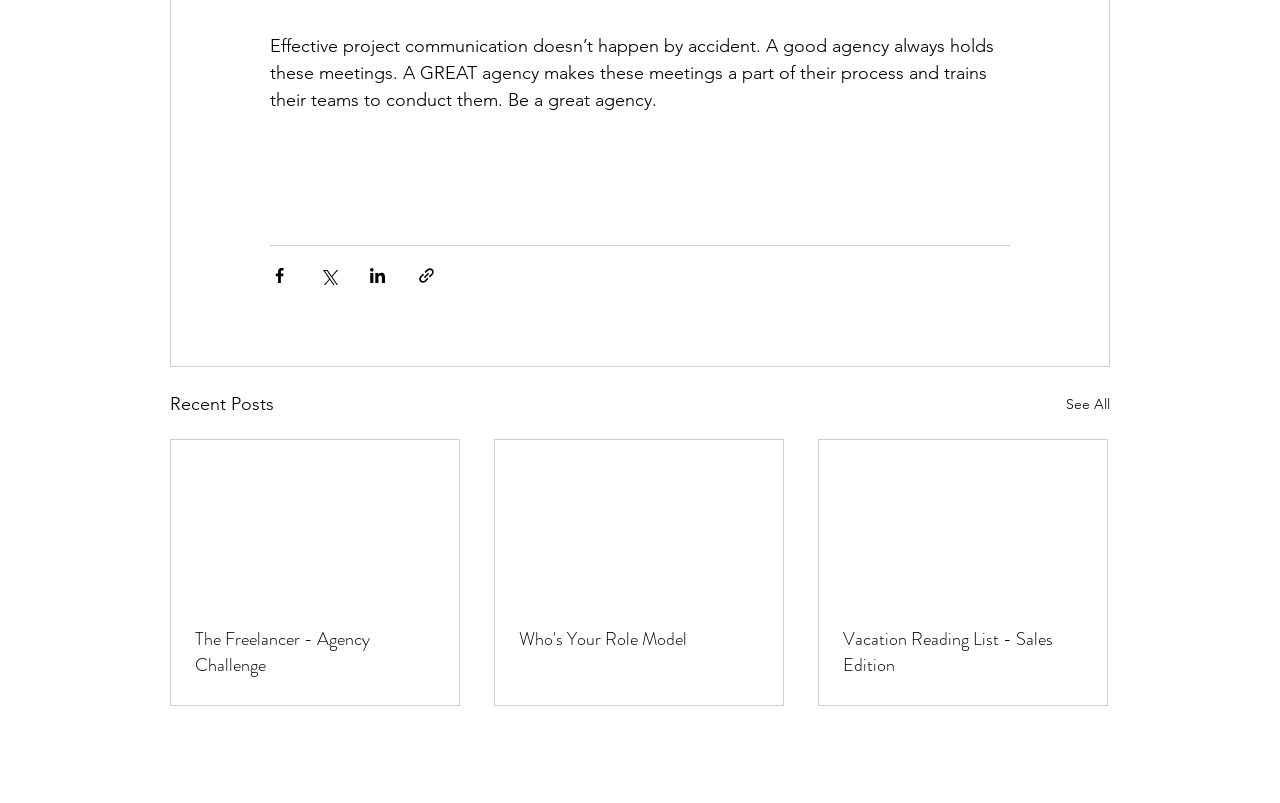What is the main topic of the webpage?
Based on the image, give a concise answer in the form of a single word or short phrase.

Project communication